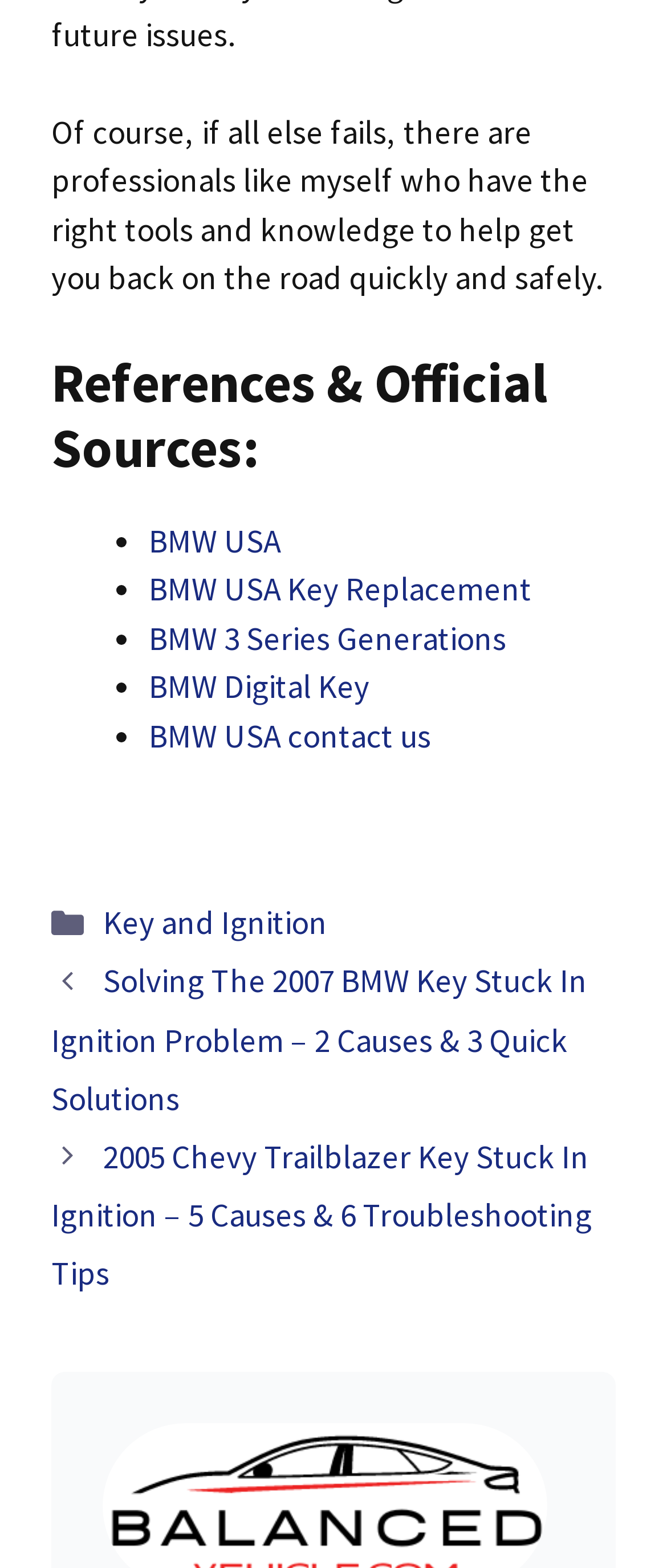What is the topic of the references section?
Using the image, provide a detailed and thorough answer to the question.

The references section is indicated by the heading 'References & Official Sources:' and contains links to various BMW-related sources, such as BMW USA, BMW USA Key Replacement, and BMW 3 Series Generations, which suggests that the topic of the references section is BMW.